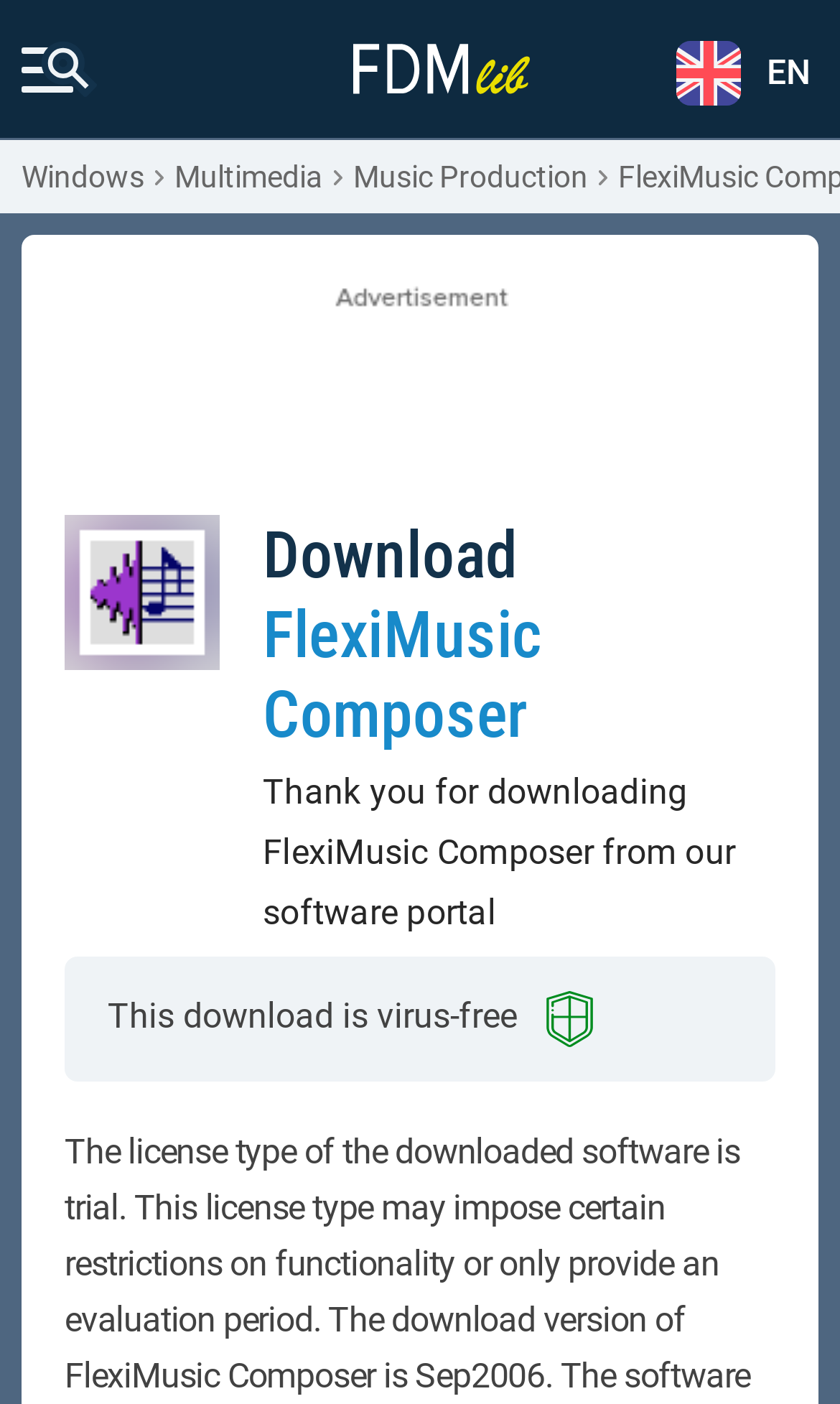What is the name of the software being downloaded?
Please respond to the question with a detailed and informative answer.

The name of the software being downloaded is determined by the heading element 'Download FlexiMusic Composer' located at the top of the webpage, which explicitly states that the software being downloaded is FlexiMusic Composer.